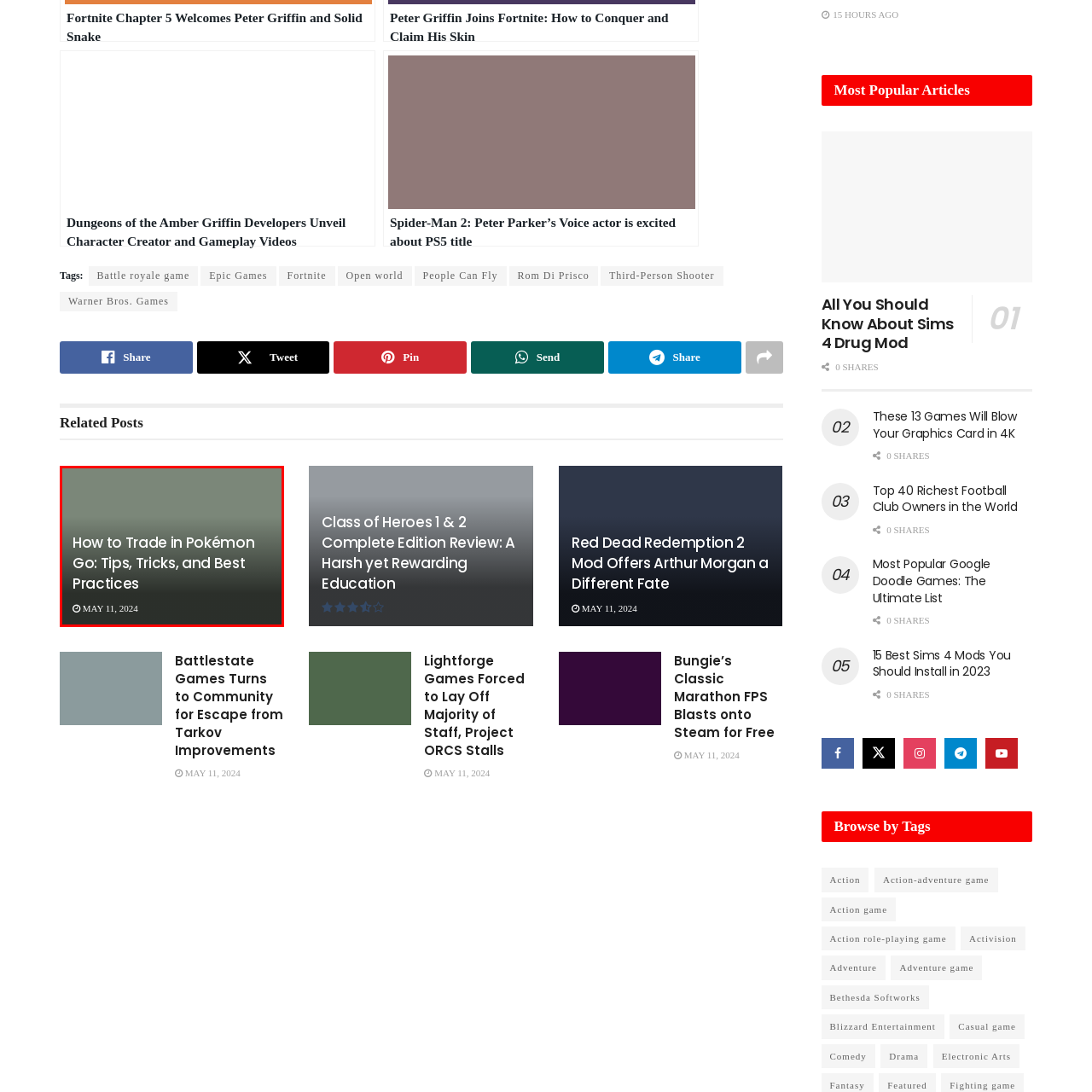Thoroughly describe the content of the image found within the red border.

The image features the title "How to Trade in Pokémon Go: Tips, Tricks, and Best Practices," indicating a guide geared towards helping players navigate trading mechanics in the popular mobile game, Pokémon Go. The image is accompanied by the date "MAY 11, 2024," suggesting a timely release for insights into the game's trading features. This article likely covers essential strategies, tips, and best practices to enhance the trading experience, appealing to both new and experienced players looking to maximize their Pokémon collection and trading skills.